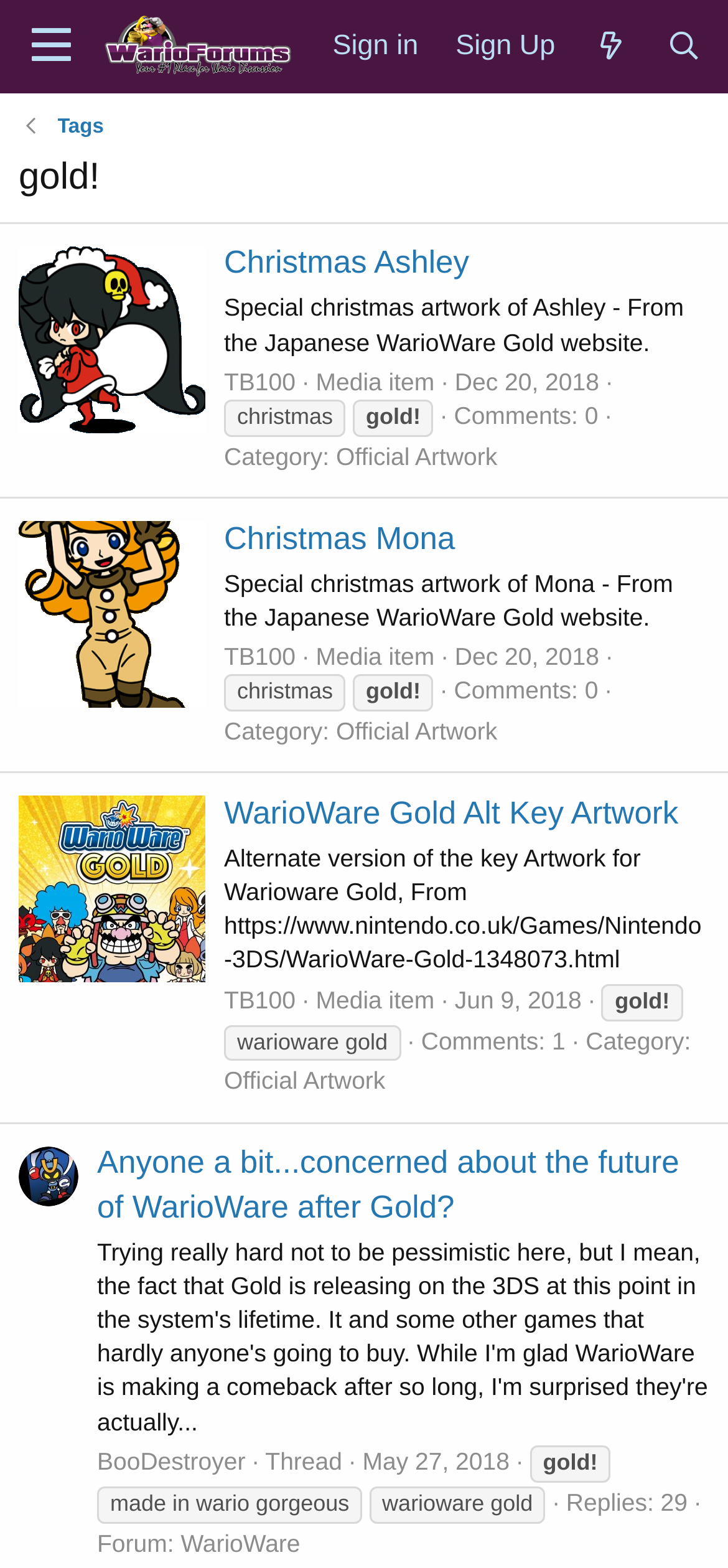Could you determine the bounding box coordinates of the clickable element to complete the instruction: "View Christmas Ashley artwork"? Provide the coordinates as four float numbers between 0 and 1, i.e., [left, top, right, bottom].

[0.308, 0.156, 0.644, 0.179]